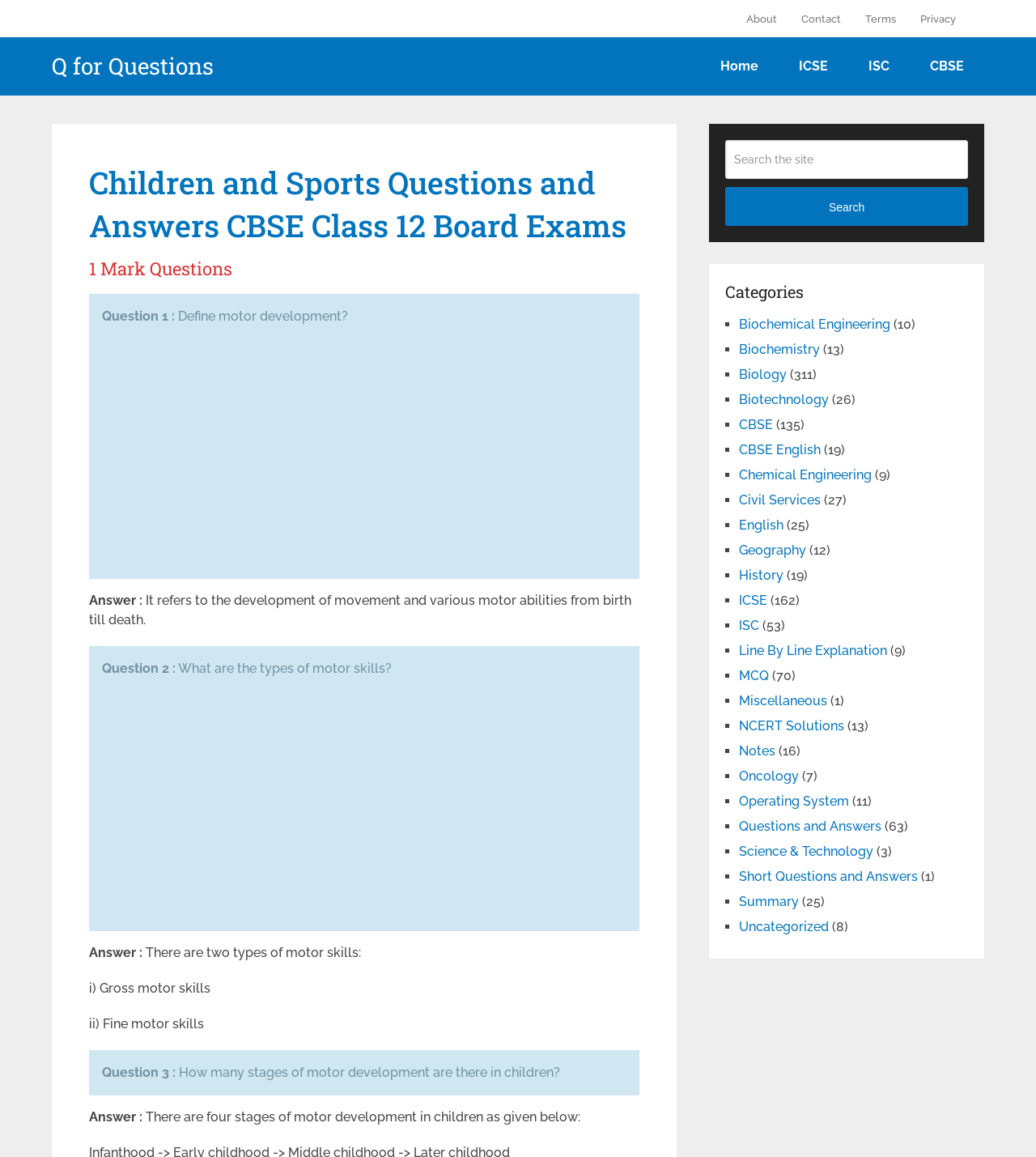Using the information from the screenshot, answer the following question thoroughly:
What is the development of movement and various motor abilities from birth till death referred to as?

The answer can be found by reading the text under the 'Answer' section of 'Question 1', which defines 'motor development' as 'the development of movement and various motor abilities from birth till death'.